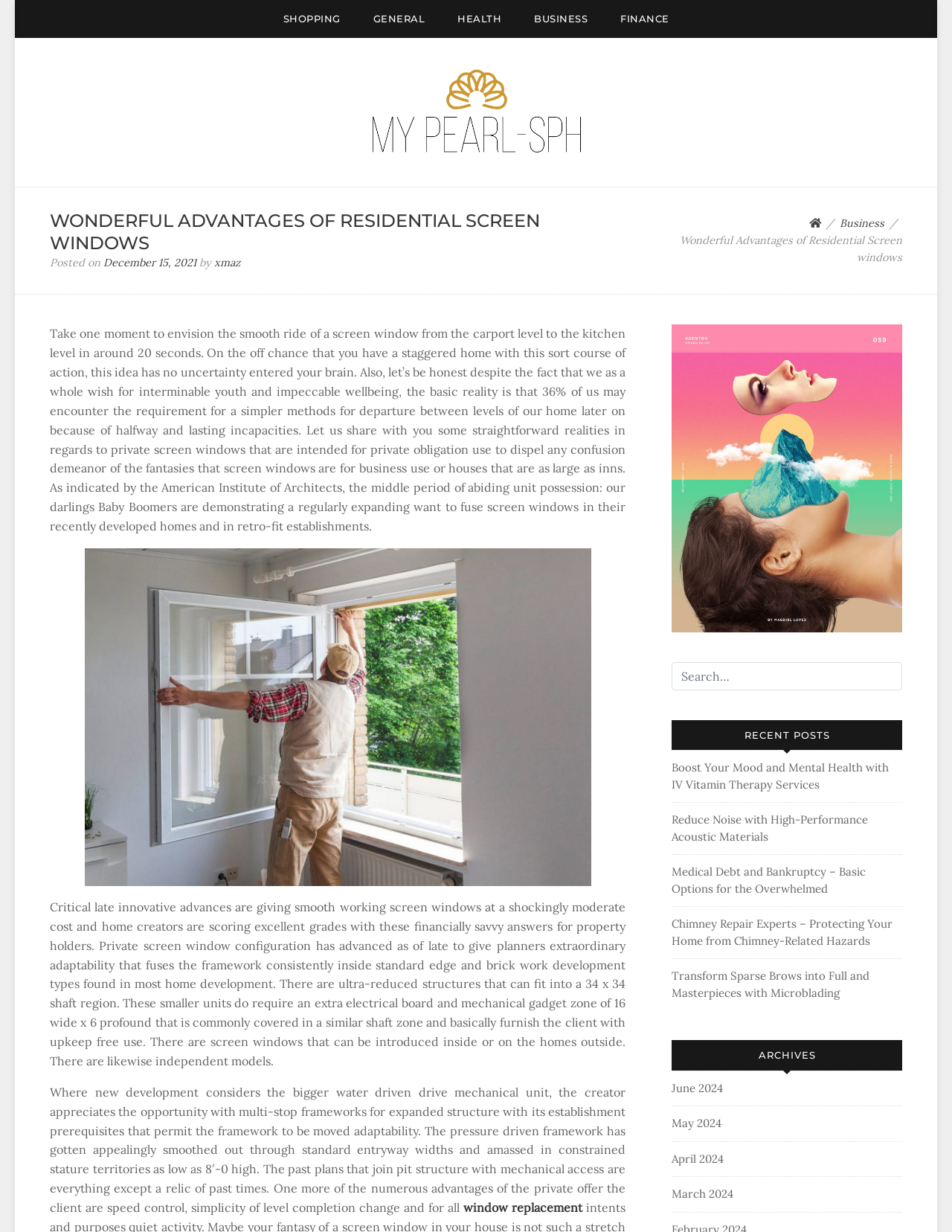Locate the heading on the webpage and return its text.

WONDERFUL ADVANTAGES OF RESIDENTIAL SCREEN WINDOWS